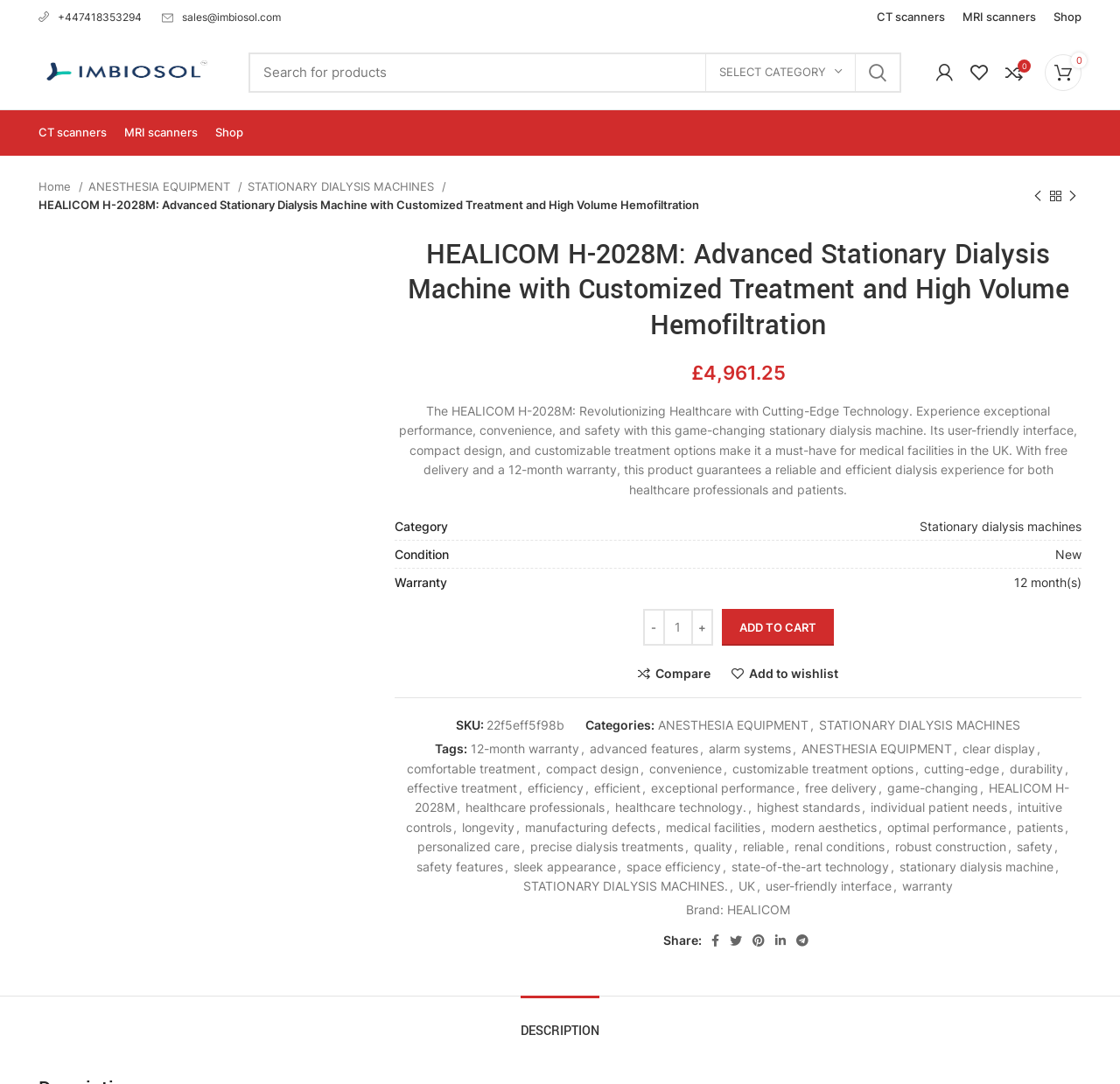Answer the question in one word or a short phrase:
What is the function of the '+' button?

Increase quantity